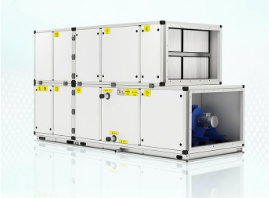What is the color of the casing?
Based on the visual content, answer with a single word or a brief phrase.

White